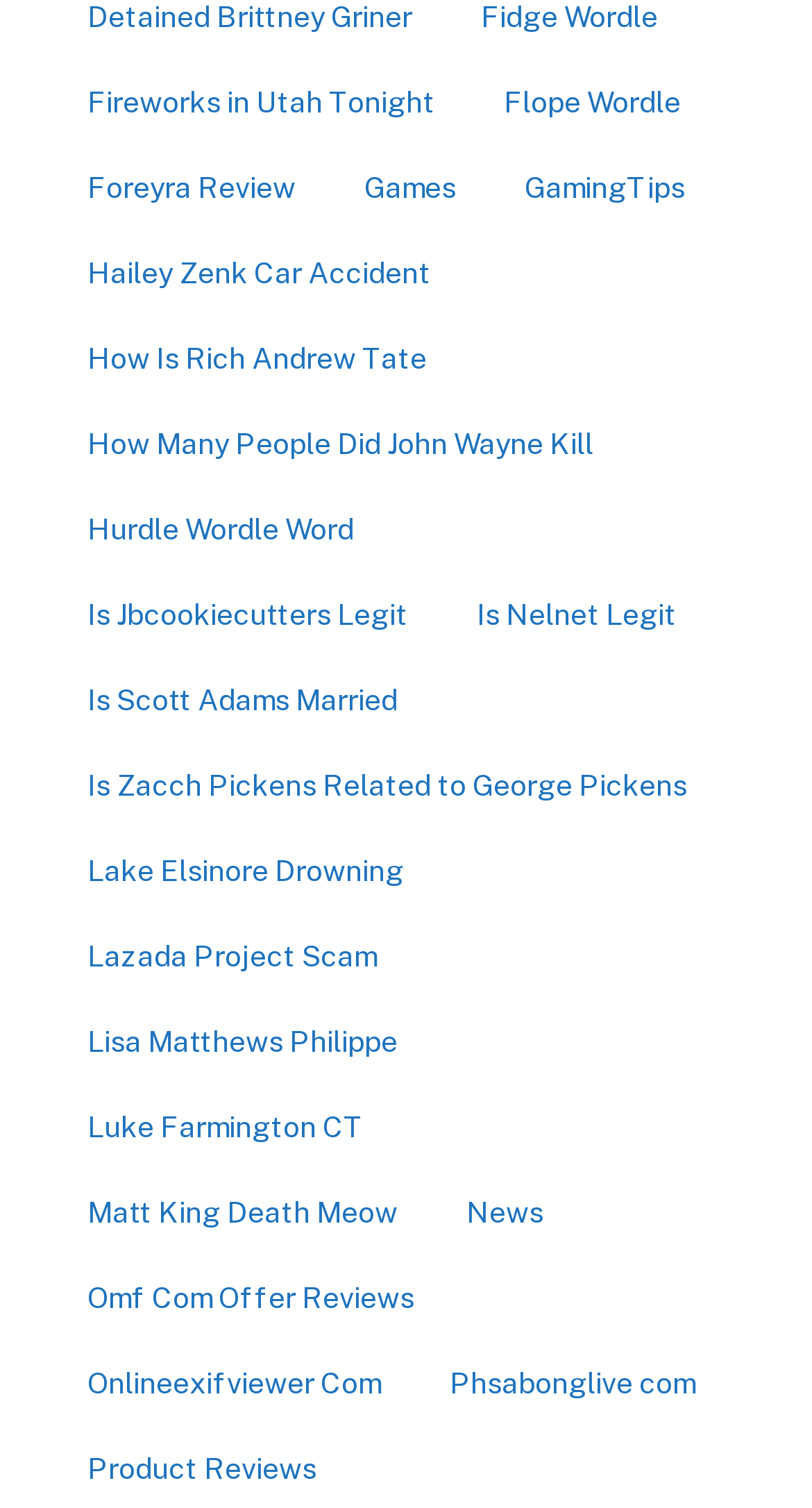Please respond in a single word or phrase: 
Are there any categories with more than 100 items?

Yes